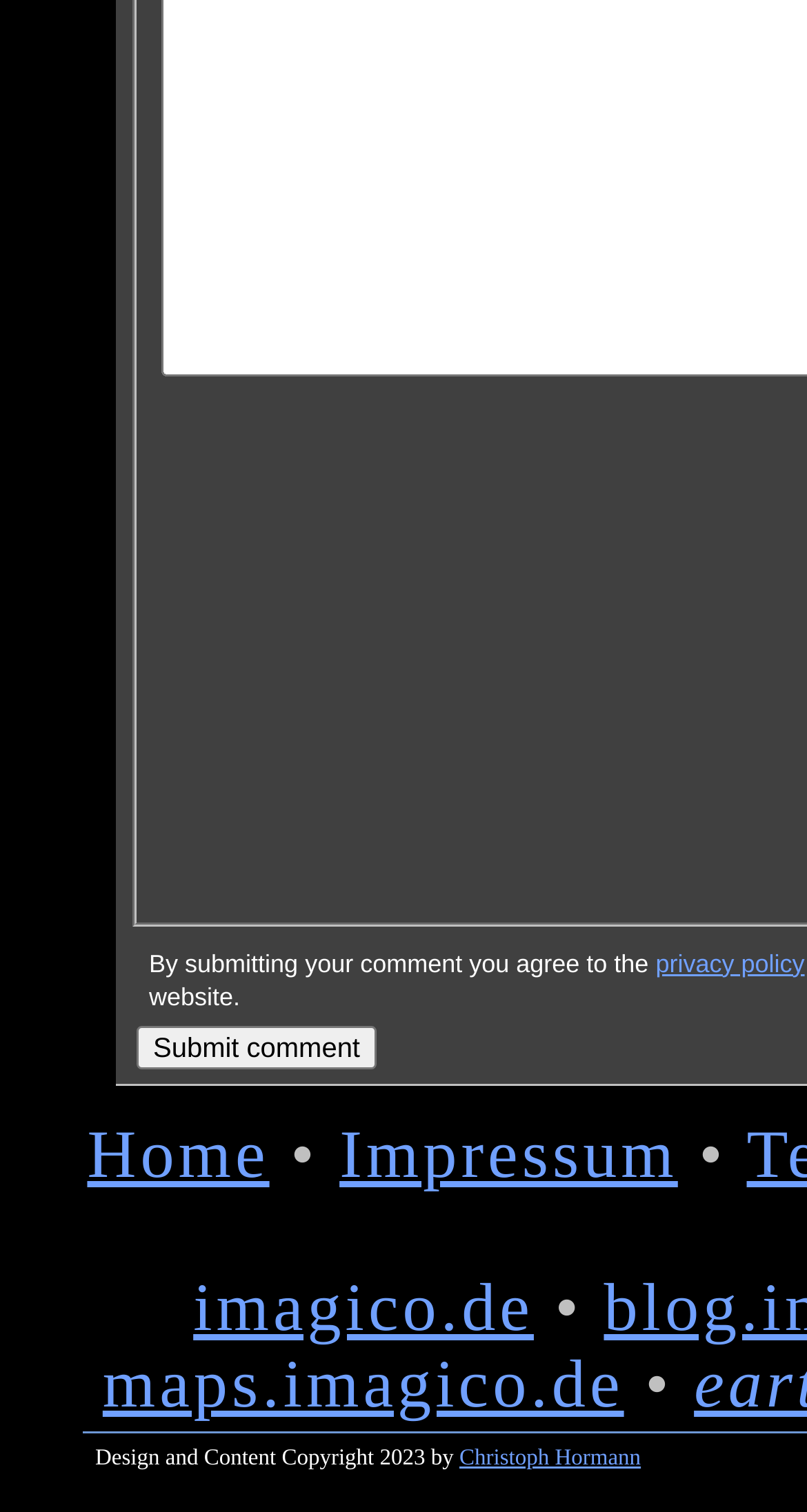What is the copyright information at the bottom?
Based on the screenshot, provide your answer in one word or phrase.

Design and Content Copyright 2023 by Christoph Hormann